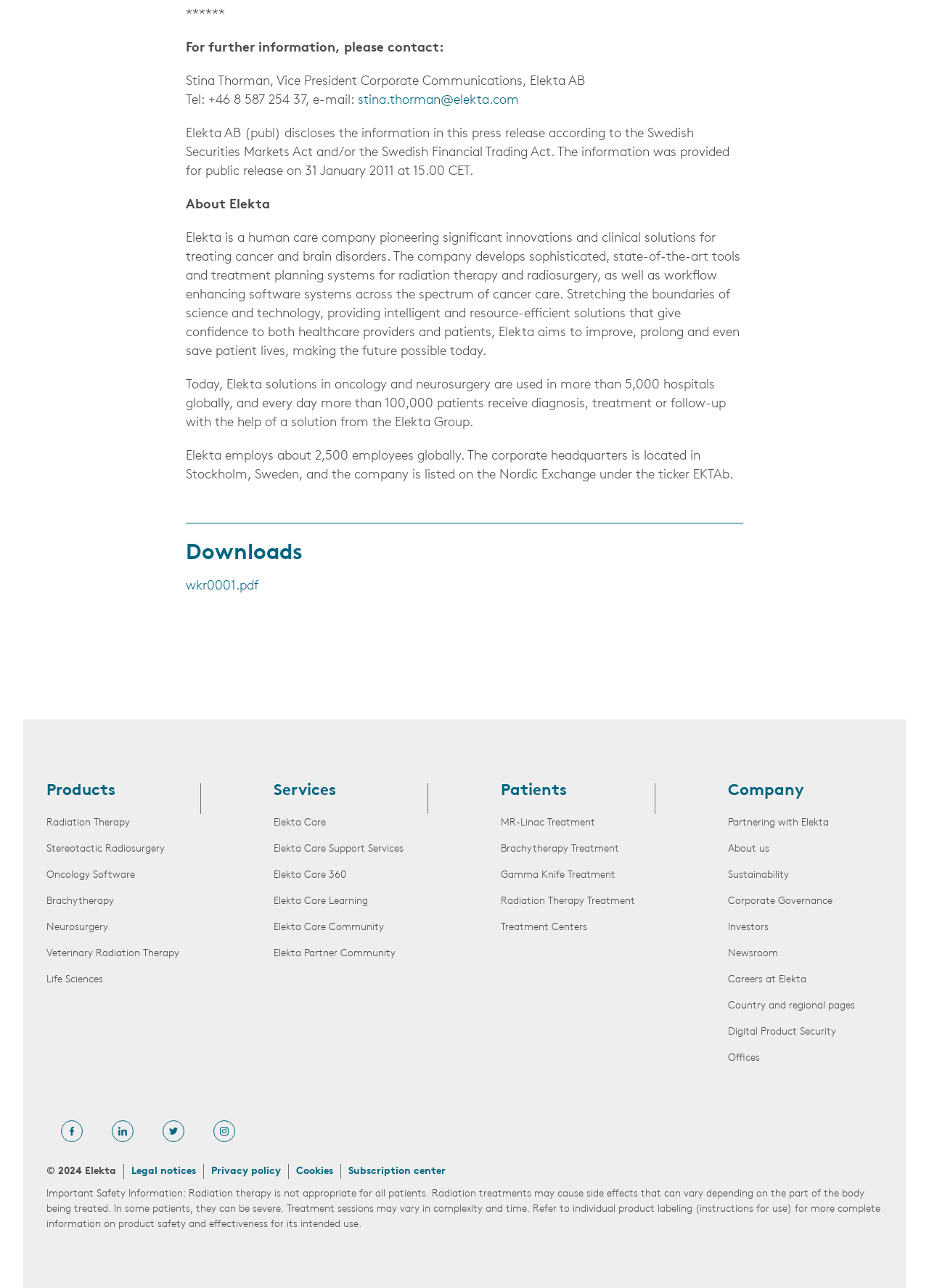Given the element description: "Oncology Software", predict the bounding box coordinates of this UI element. The coordinates must be four float numbers between 0 and 1, given as [left, top, right, bottom].

[0.05, 0.672, 0.216, 0.687]